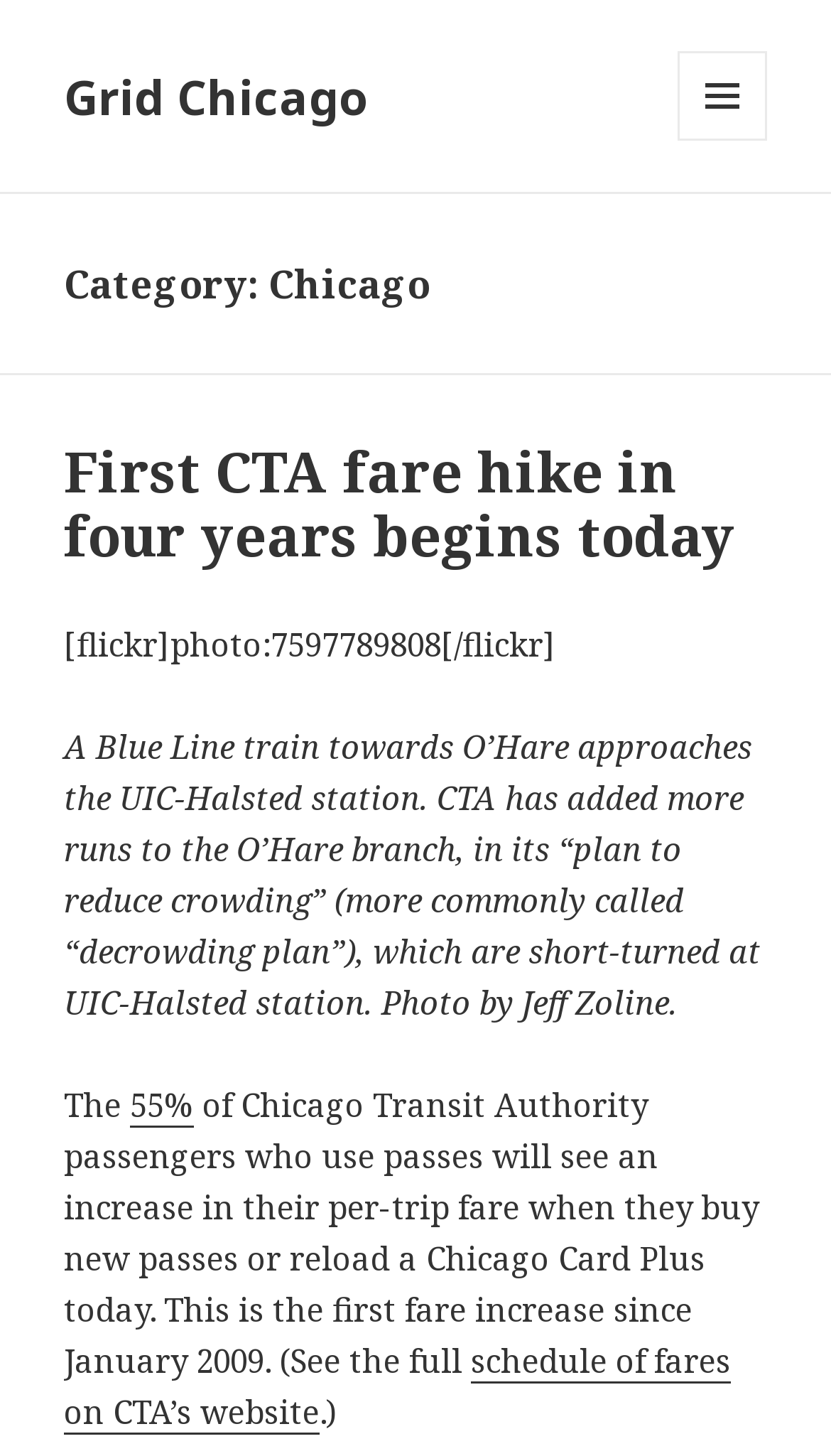What is the fare increase for Chicago Transit Authority passengers?
We need a detailed and meticulous answer to the question.

I found the answer in the StaticText element that says '55% of Chicago Transit Authority passengers who use passes will see an increase in their per-trip fare...'.